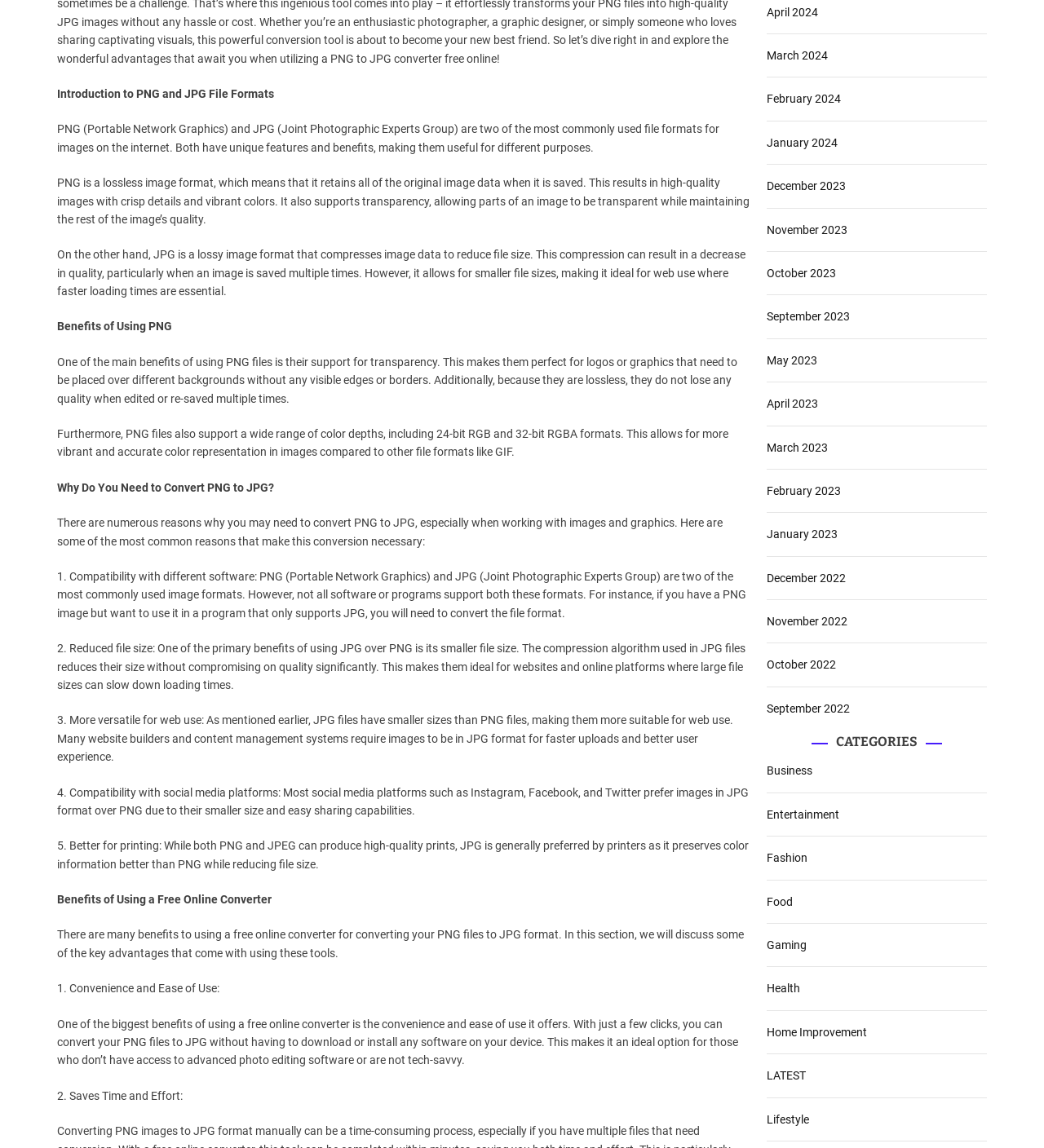Identify the bounding box of the HTML element described as: "March 2024".

[0.734, 0.043, 0.793, 0.054]